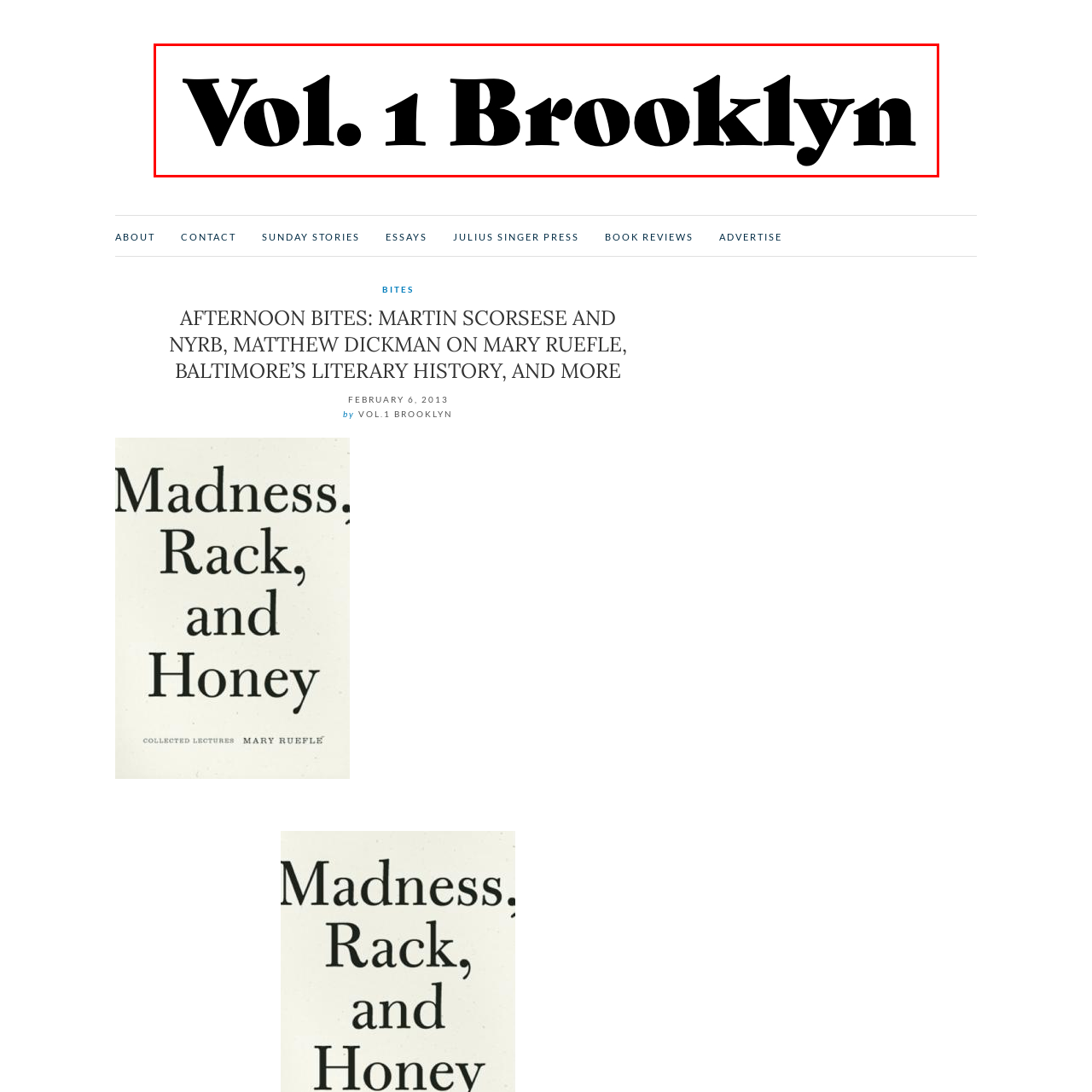View the element within the red boundary, What is the focus of the publication? 
Deliver your response in one word or phrase.

Literary content, culture, or local narratives